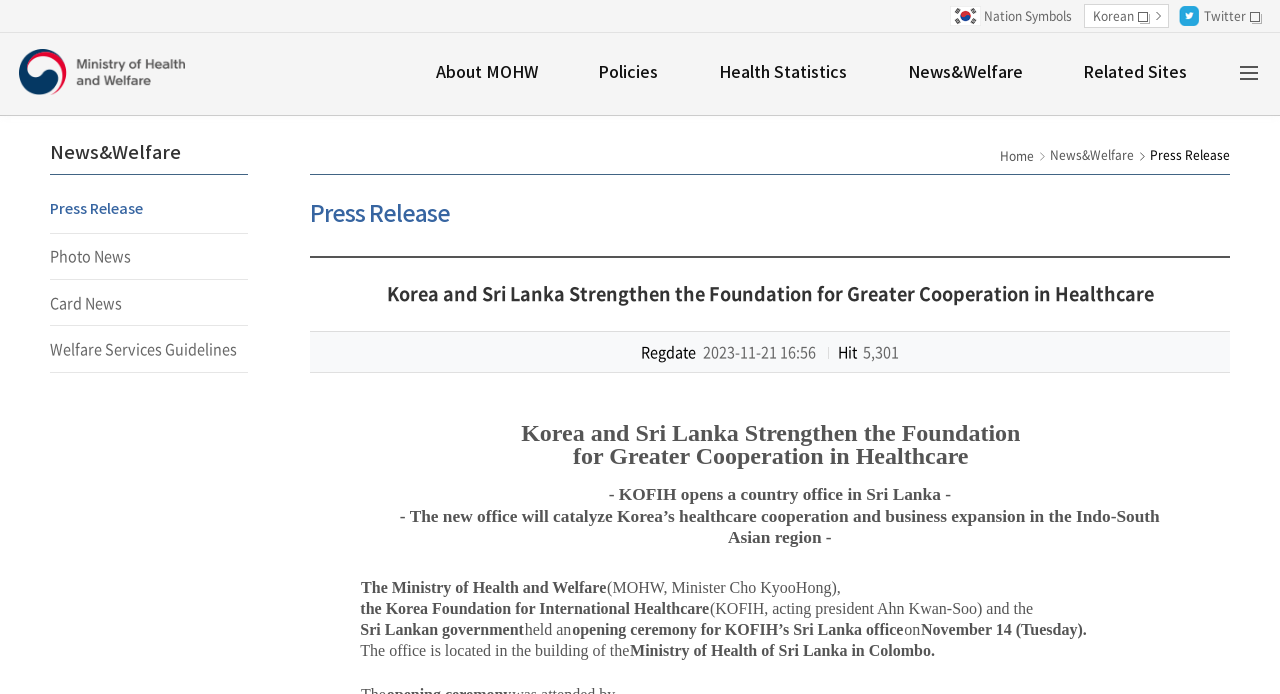Please identify the bounding box coordinates of where to click in order to follow the instruction: "Open 'Press Release' page".

[0.039, 0.27, 0.194, 0.337]